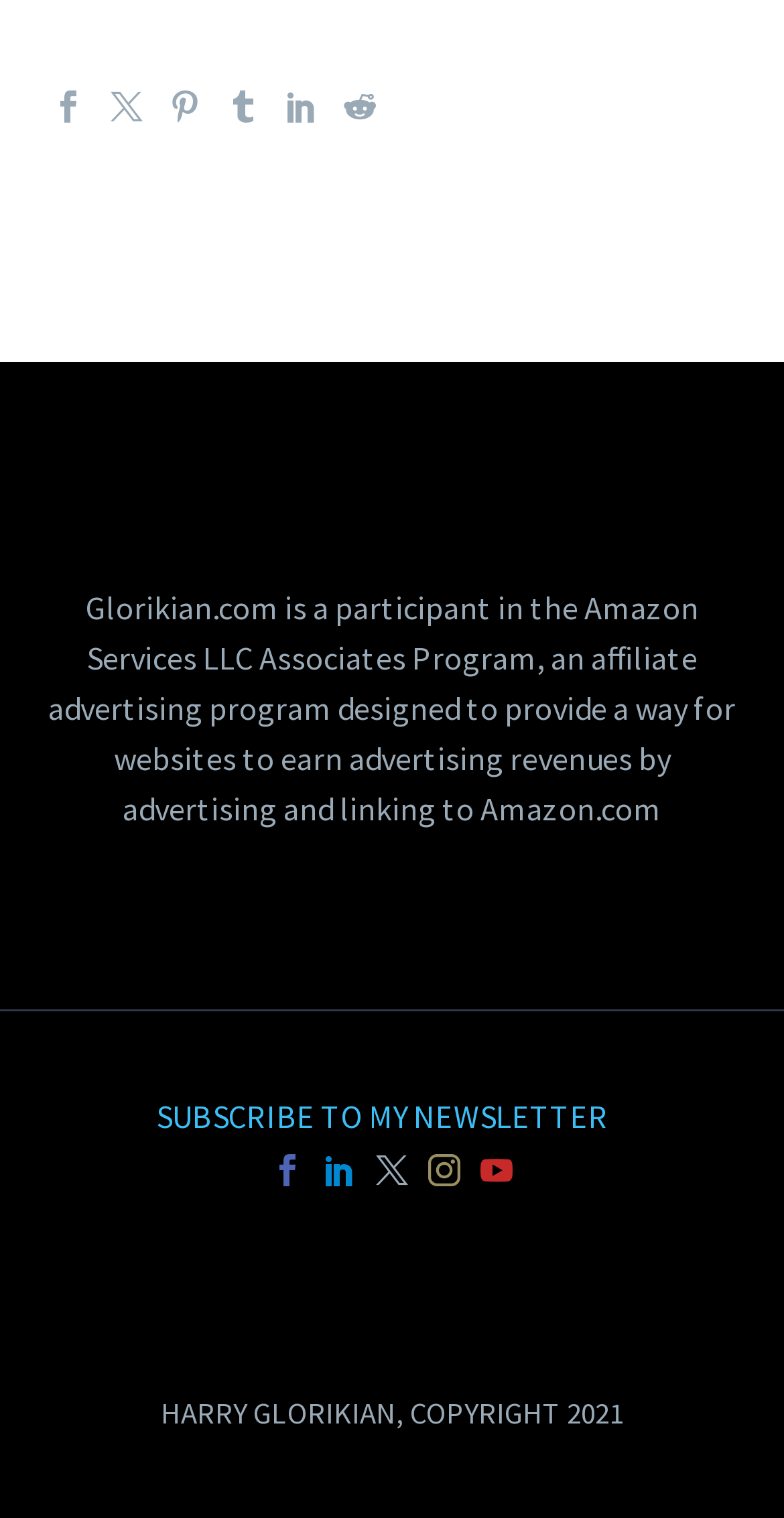Using details from the image, please answer the following question comprehensively:
How many social media links are there?

There are 6 social media links, which are represented by the link elements with IDs 100, 101, 102, 103, 104, and 105 at the top of the webpage, and also repeated at the bottom of the webpage with IDs 62, 63, 64, 65, and 66.